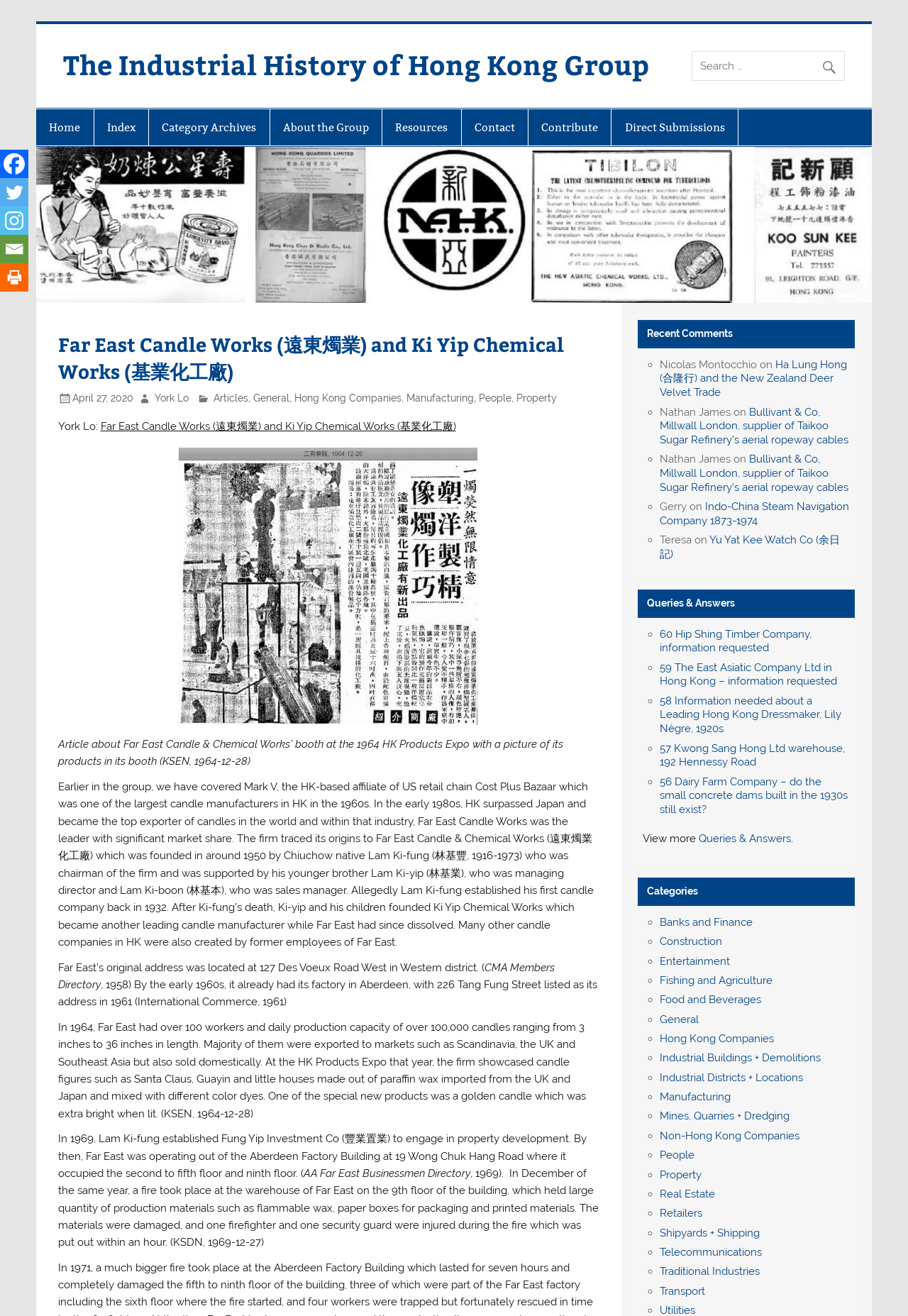Identify the bounding box coordinates of the region I need to click to complete this instruction: "View Queries & Answers".

[0.702, 0.448, 0.942, 0.469]